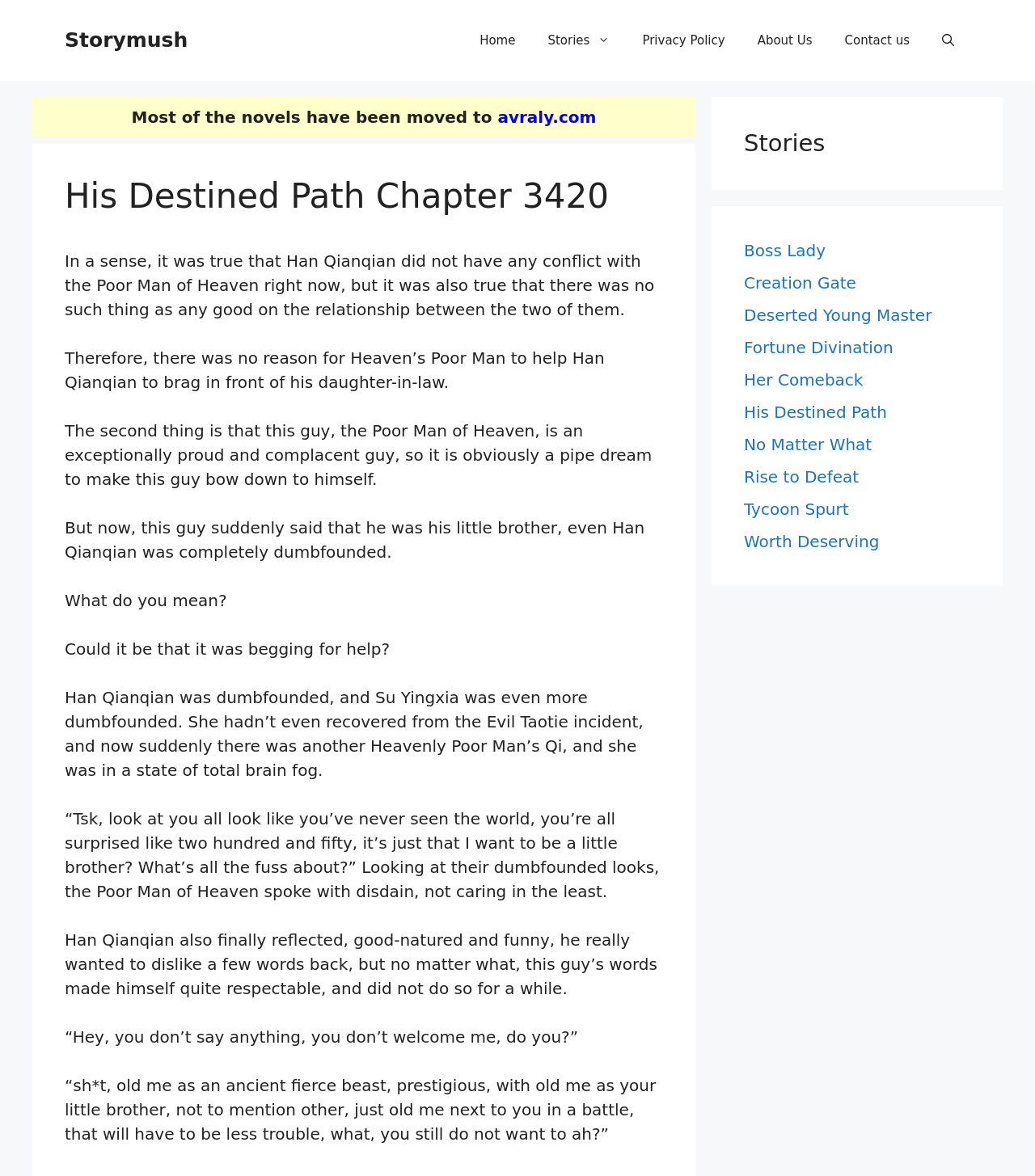Please identify the bounding box coordinates of the element I need to click to follow this instruction: "Read 'His Destined Path Chapter 3420'".

[0.062, 0.15, 0.641, 0.184]